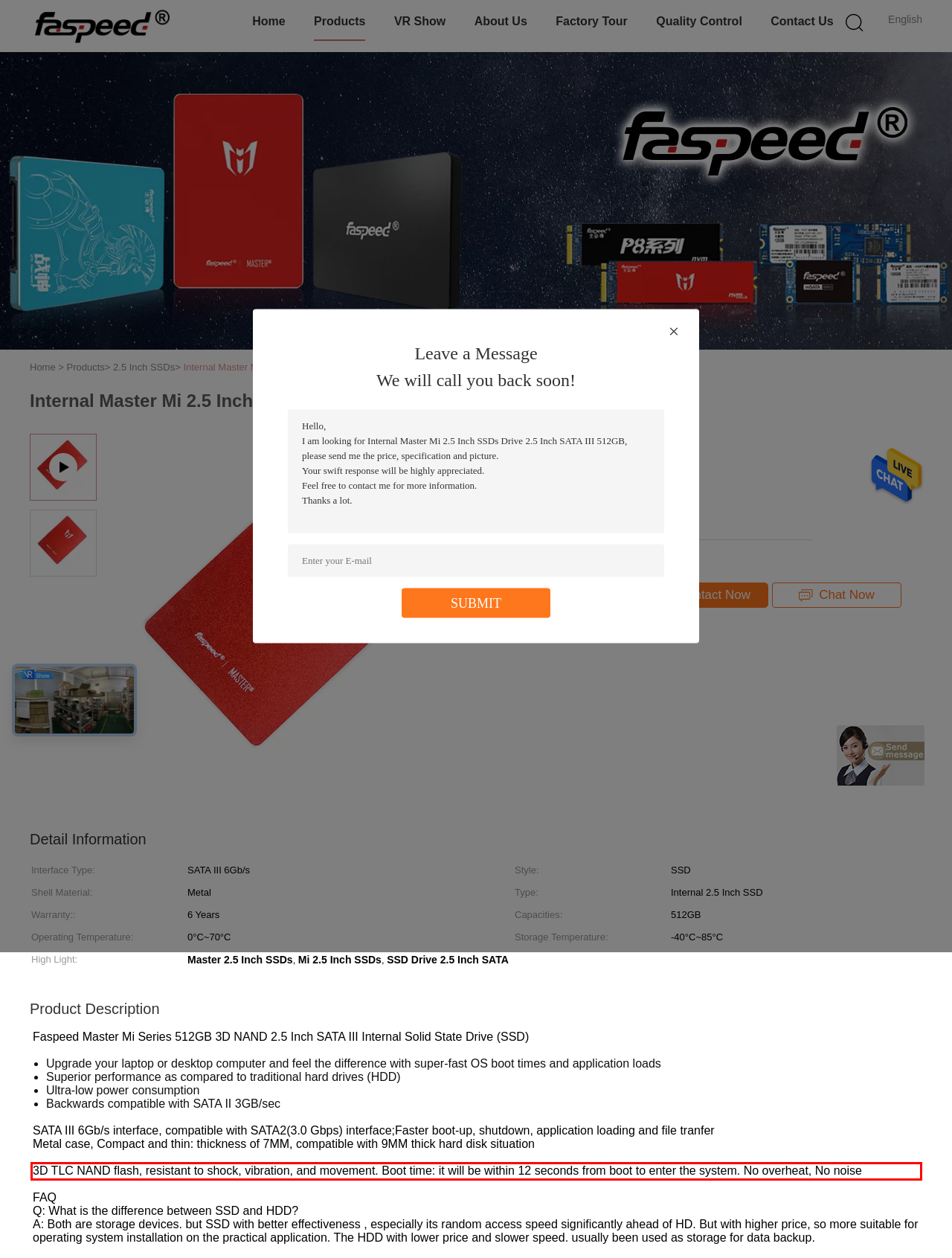Identify and transcribe the text content enclosed by the red bounding box in the given screenshot.

3D TLC NAND flash, resistant to shock, vibration, and movement. Boot time: it will be within 12 seconds from boot to enter the system. No overheat, No noise